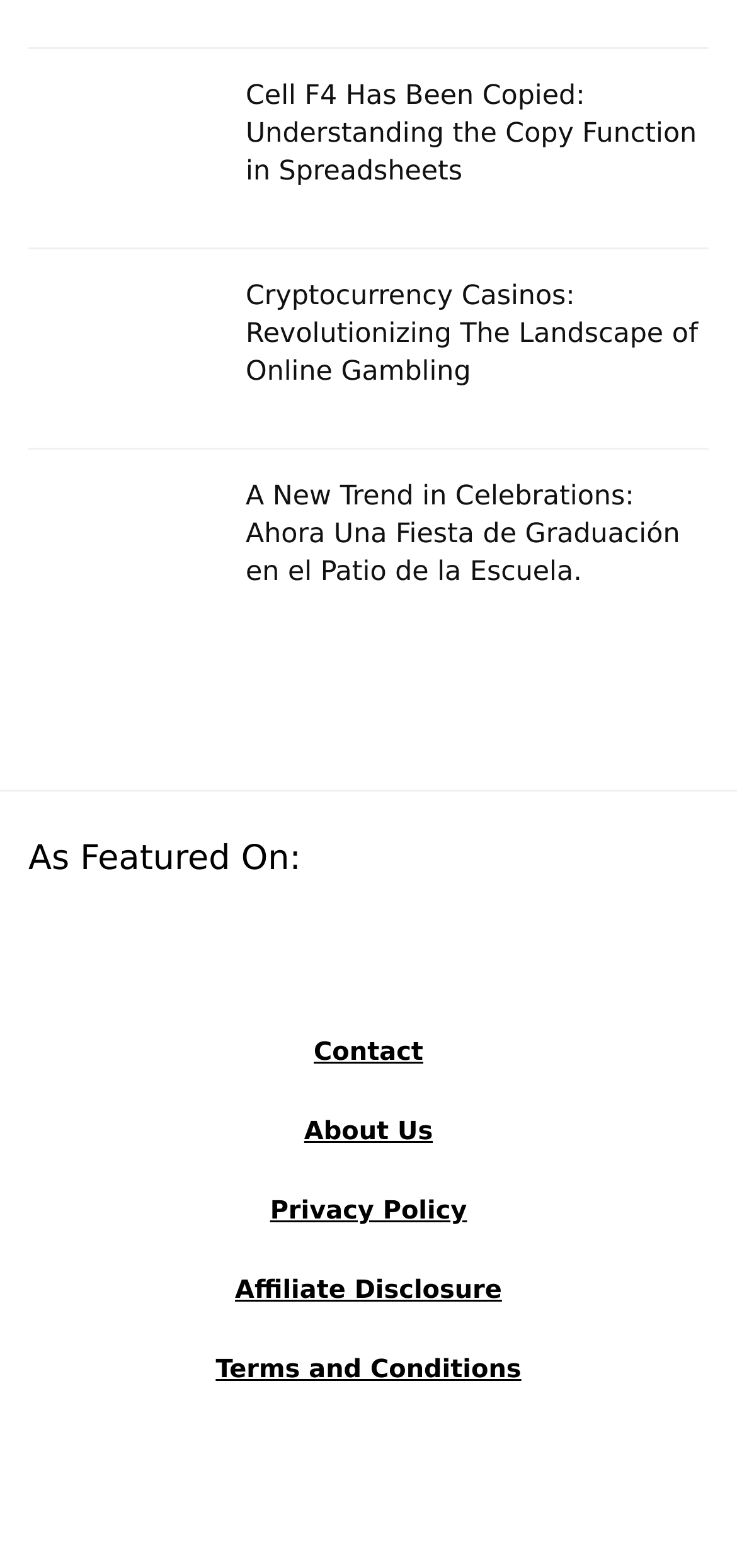Determine the coordinates of the bounding box that should be clicked to complete the instruction: "click the link to learn about Cell F4 Has Been Copied". The coordinates should be represented by four float numbers between 0 and 1: [left, top, right, bottom].

[0.333, 0.05, 0.962, 0.122]